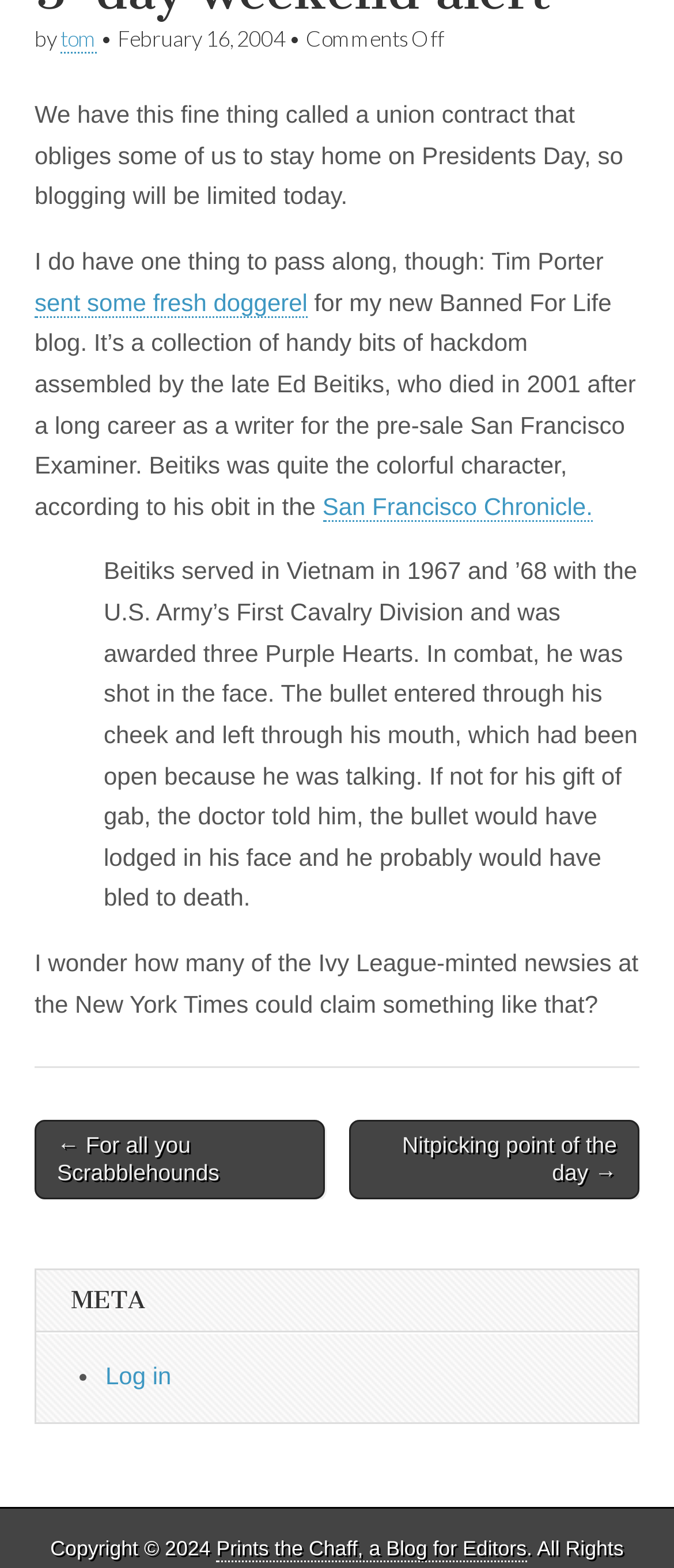Given the description of the UI element: "Uncategorized", predict the bounding box coordinates in the form of [left, top, right, bottom], with each value being a float between 0 and 1.

None